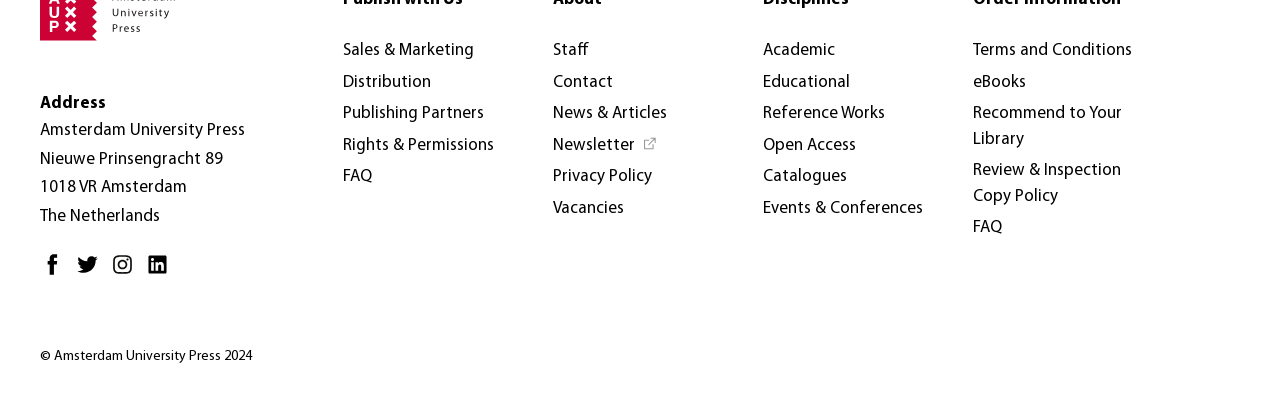Provide a brief response to the question below using one word or phrase:
What is the last link in the second column?

Events & Conferences